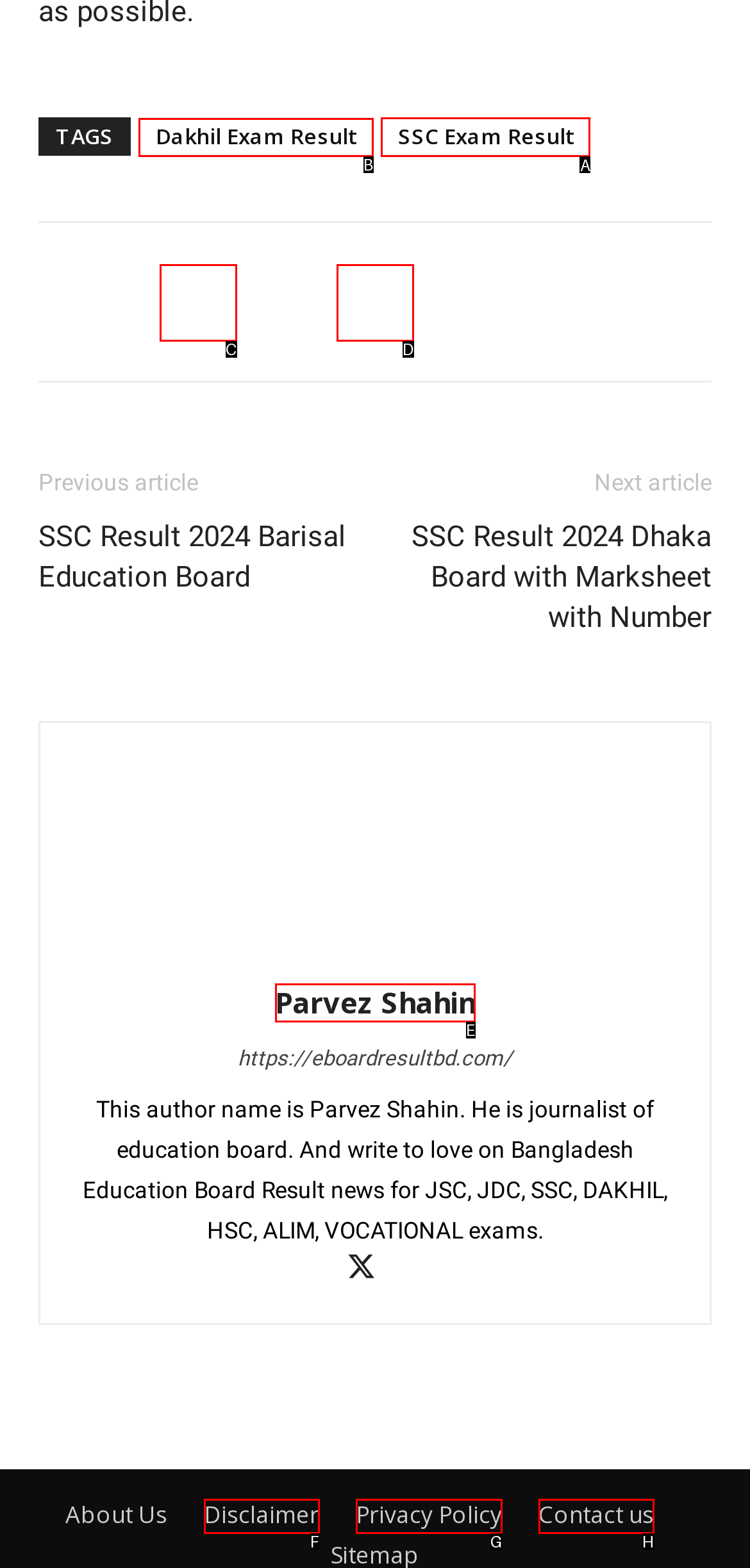Pick the option that should be clicked to perform the following task: View SSC Exam Result
Answer with the letter of the selected option from the available choices.

A